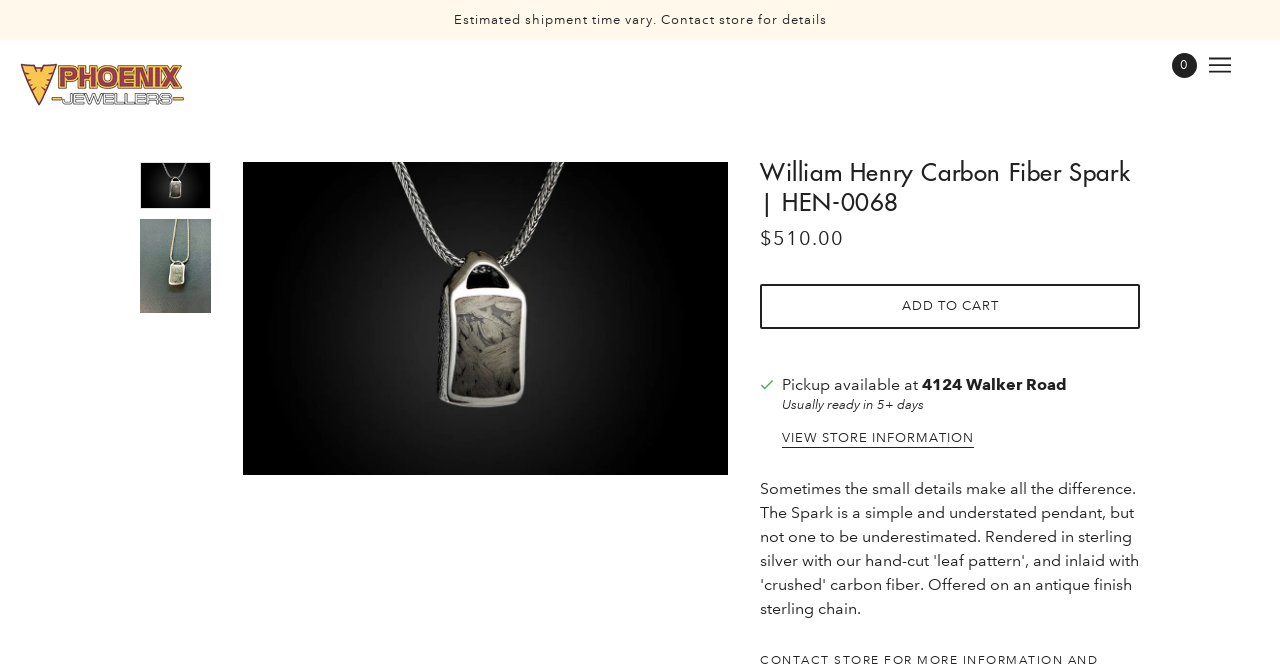Where is the product available for pickup?
Use the image to give a comprehensive and detailed response to the question.

The product is available for pickup at 4124 Walker Road, as indicated by the link '4124 Walker Road' in the product details section.